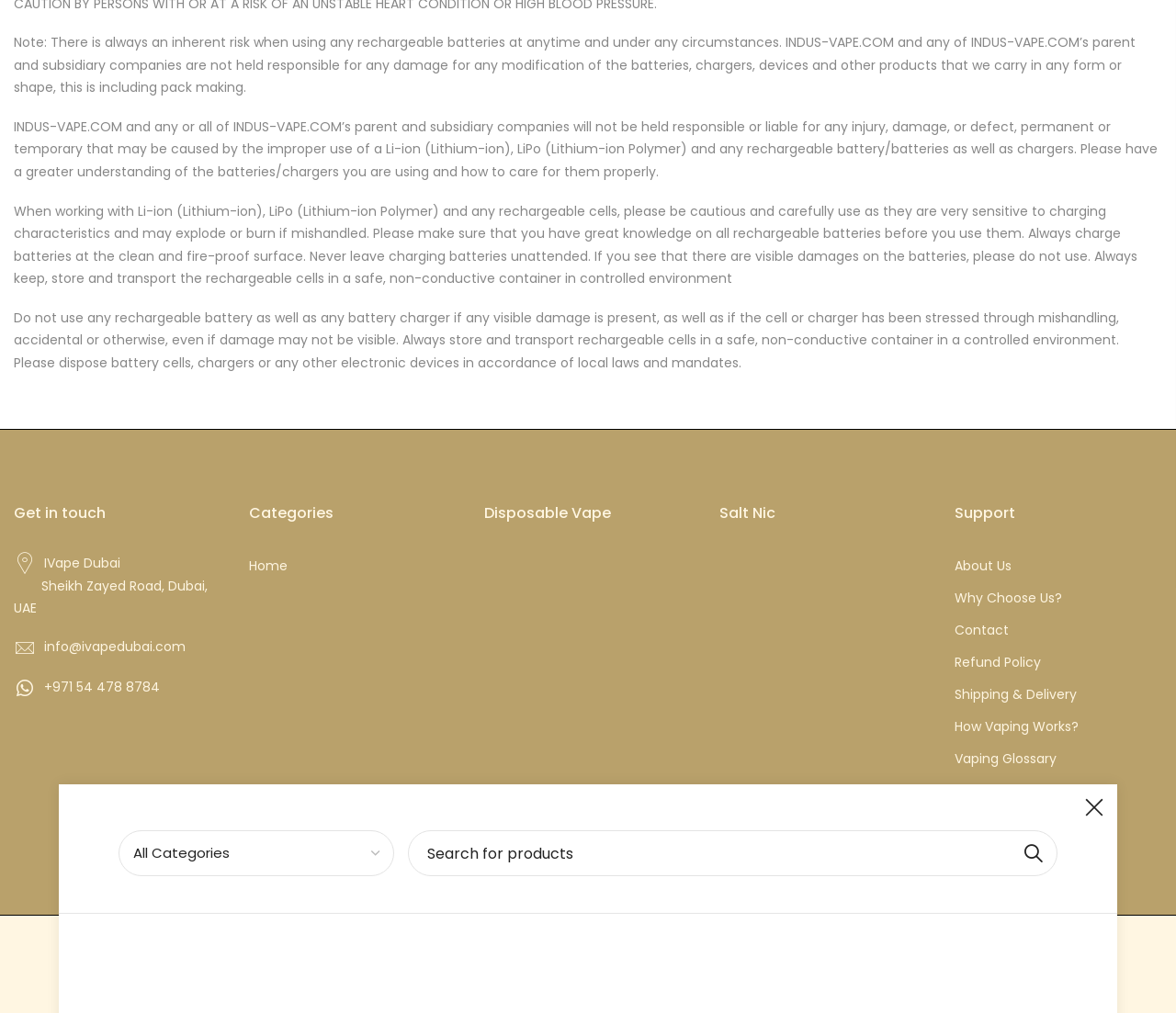From the webpage screenshot, predict the bounding box of the UI element that matches this description: "All Categories".

None